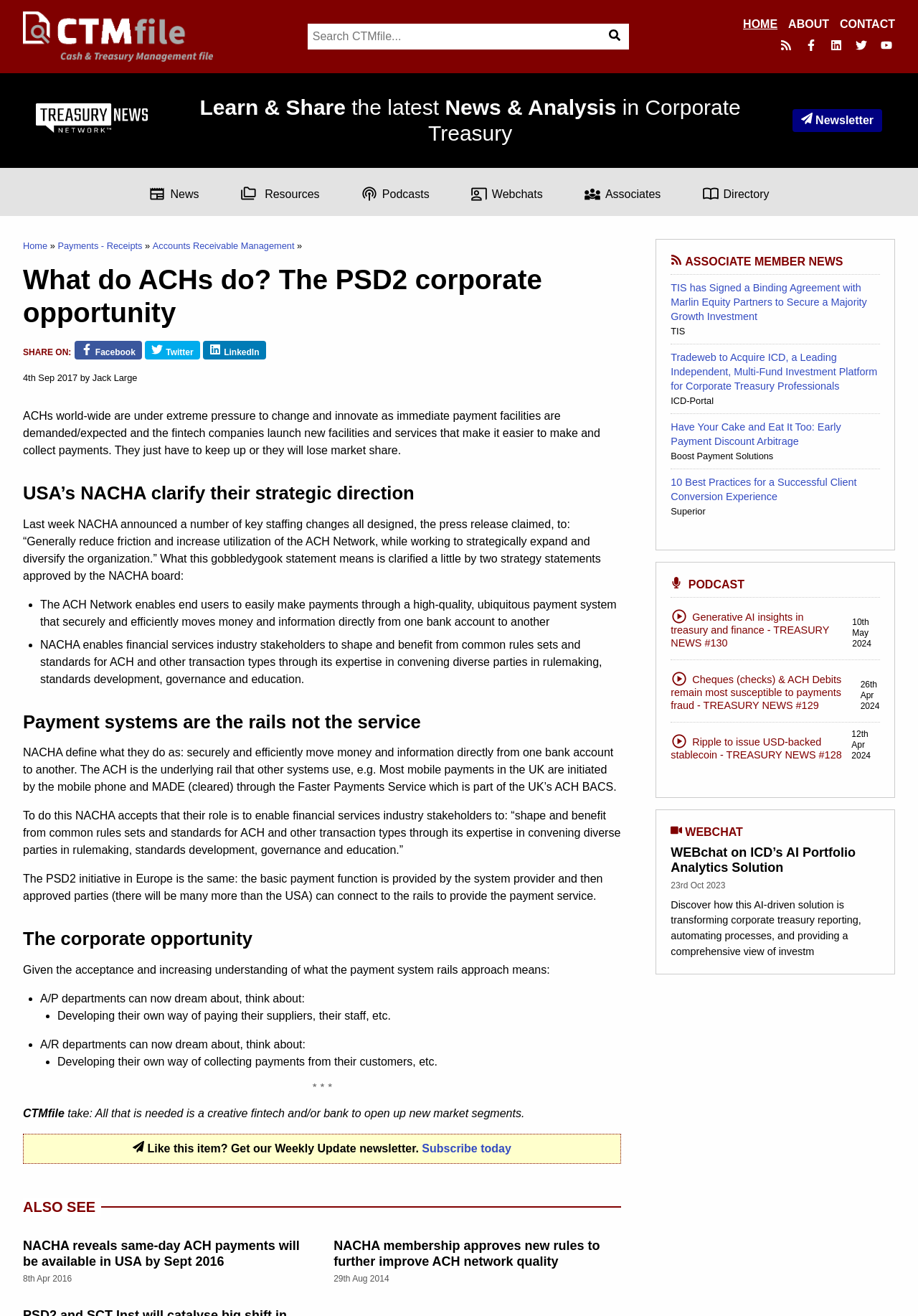Please determine the bounding box coordinates of the element's region to click for the following instruction: "Read the article about NACHA reveals same-day ACH payments".

[0.025, 0.941, 0.326, 0.964]